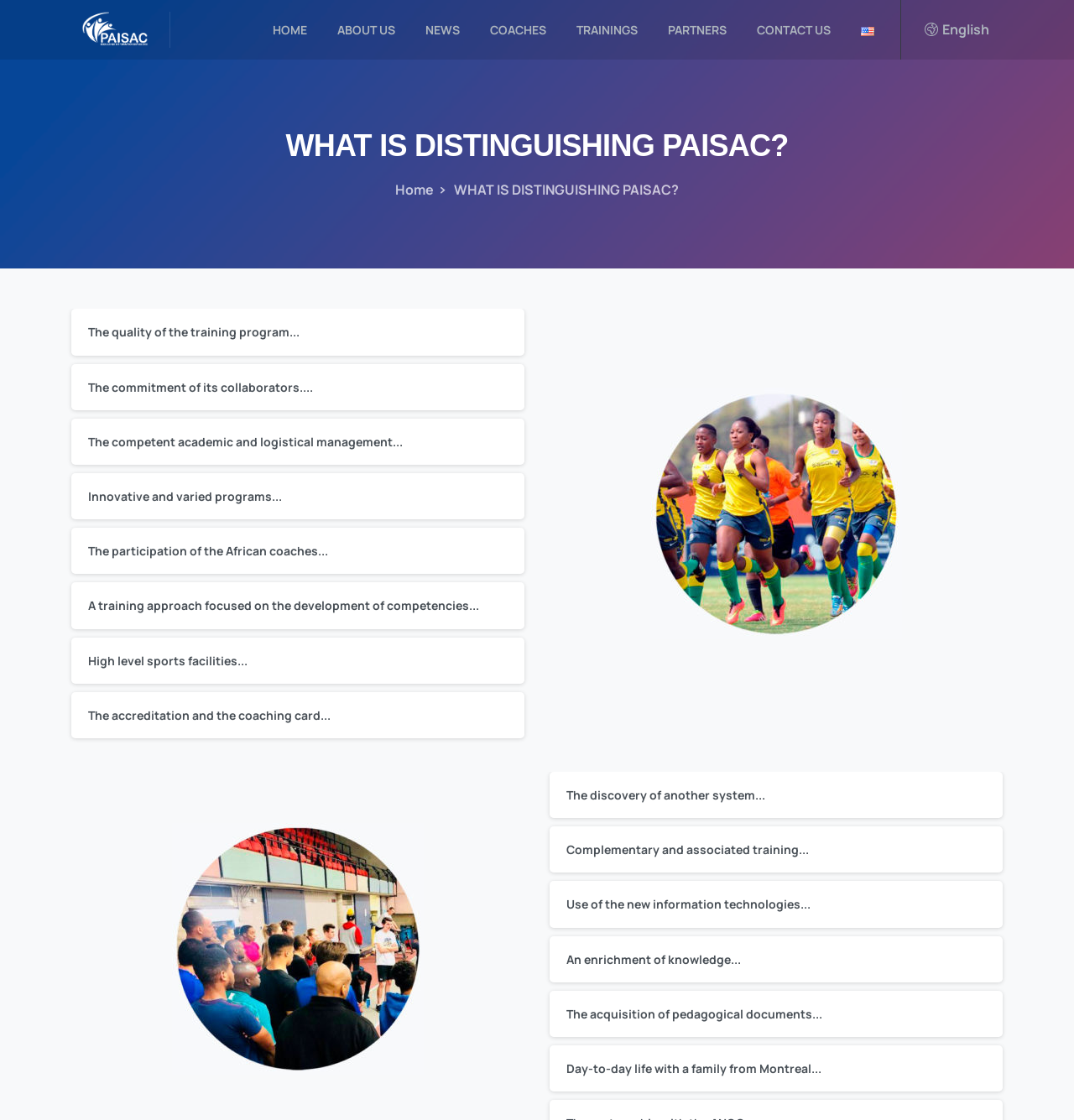Find the primary header on the webpage and provide its text.

WHAT IS DISTINGUISHING PAISAC?